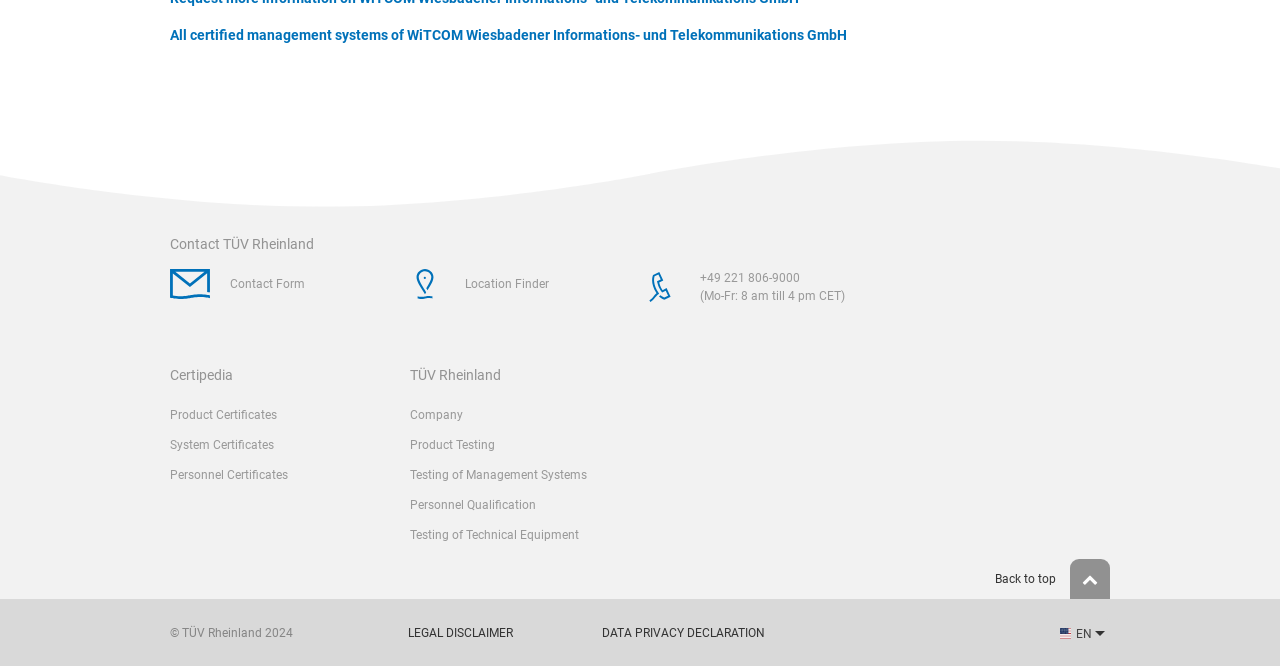Give a one-word or short phrase answer to the question: 
What language is currently selected in the combobox?

EN